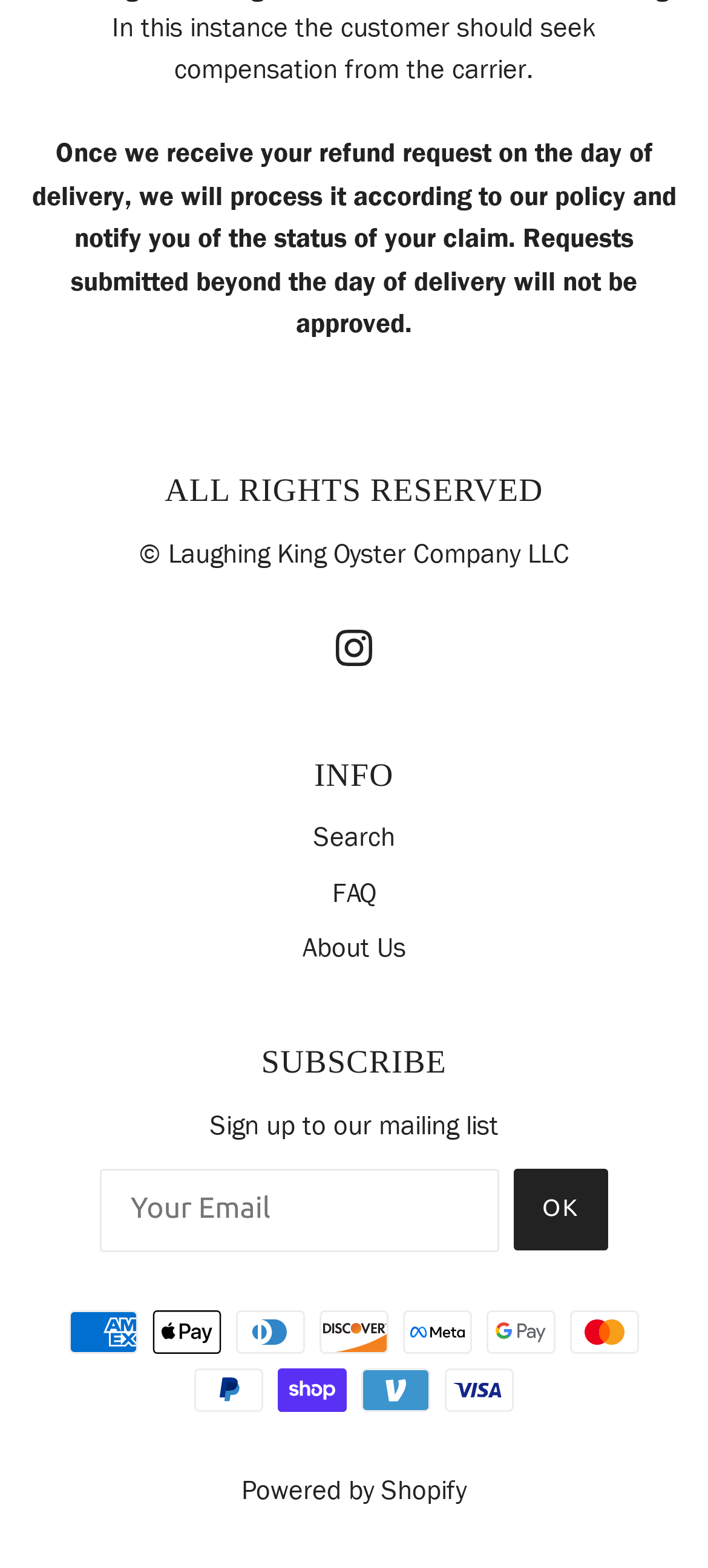Identify the bounding box for the UI element that is described as follows: "FAQ".

[0.469, 0.557, 0.531, 0.581]